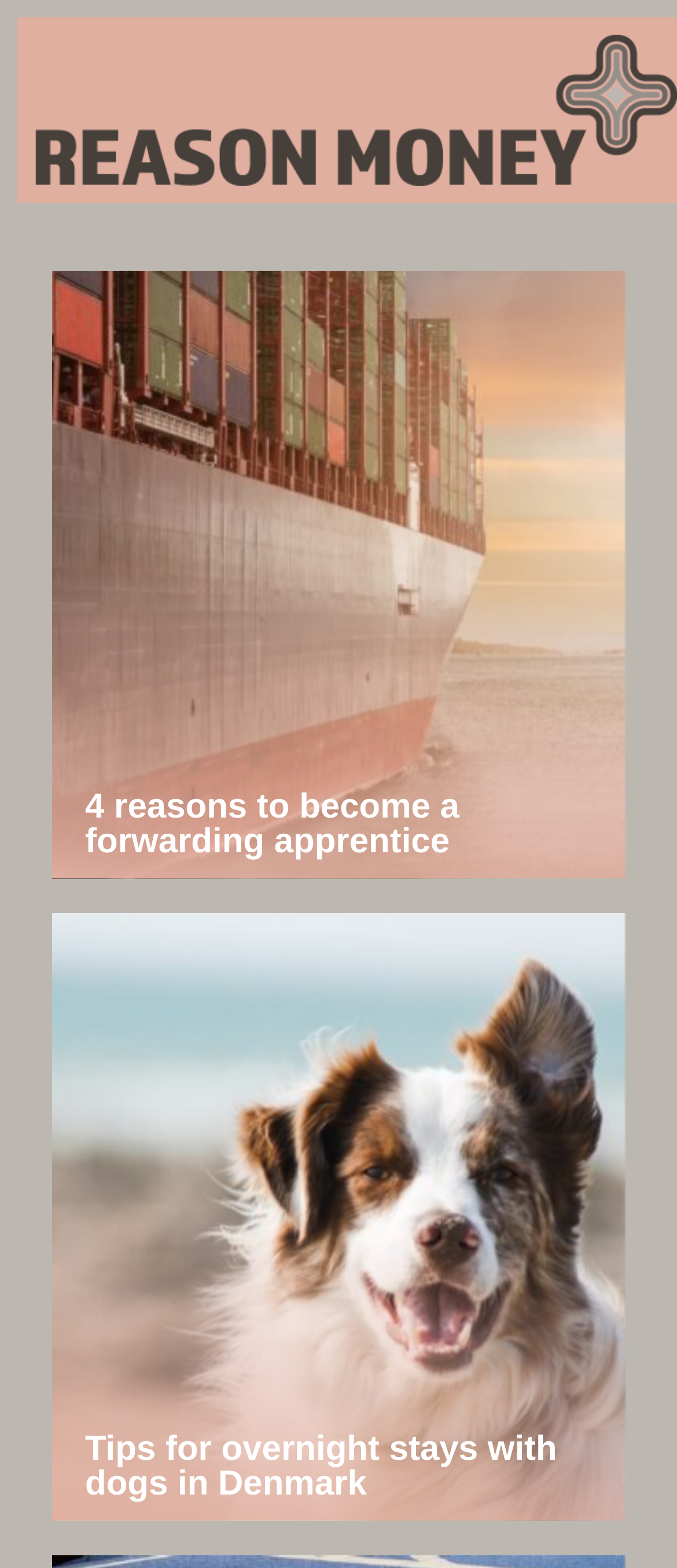Determine the title of the webpage and give its text content.

Optimized supply chain with a storage system that works